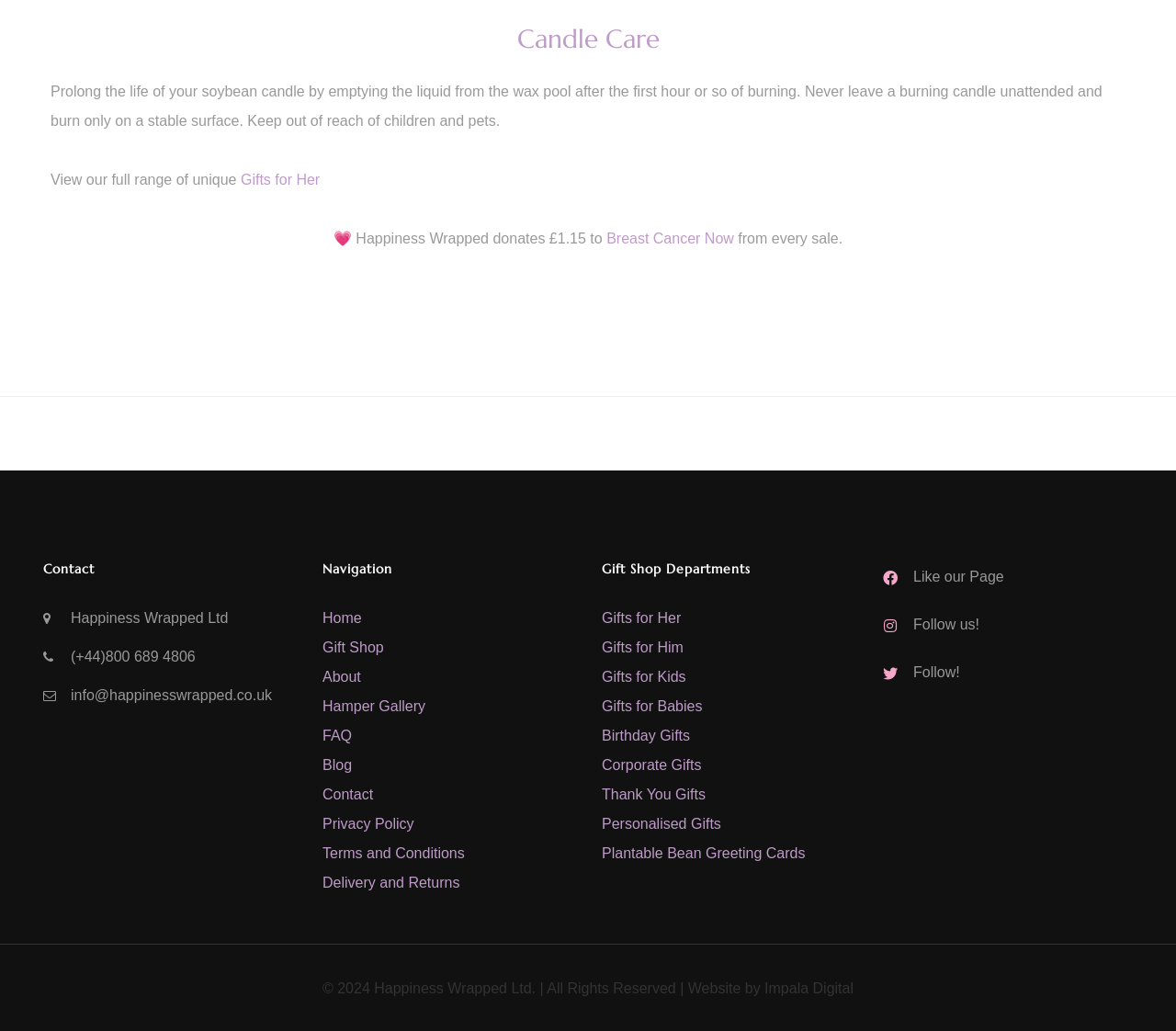How many departments are listed in the Gift Shop?
Using the image as a reference, answer the question with a short word or phrase.

9